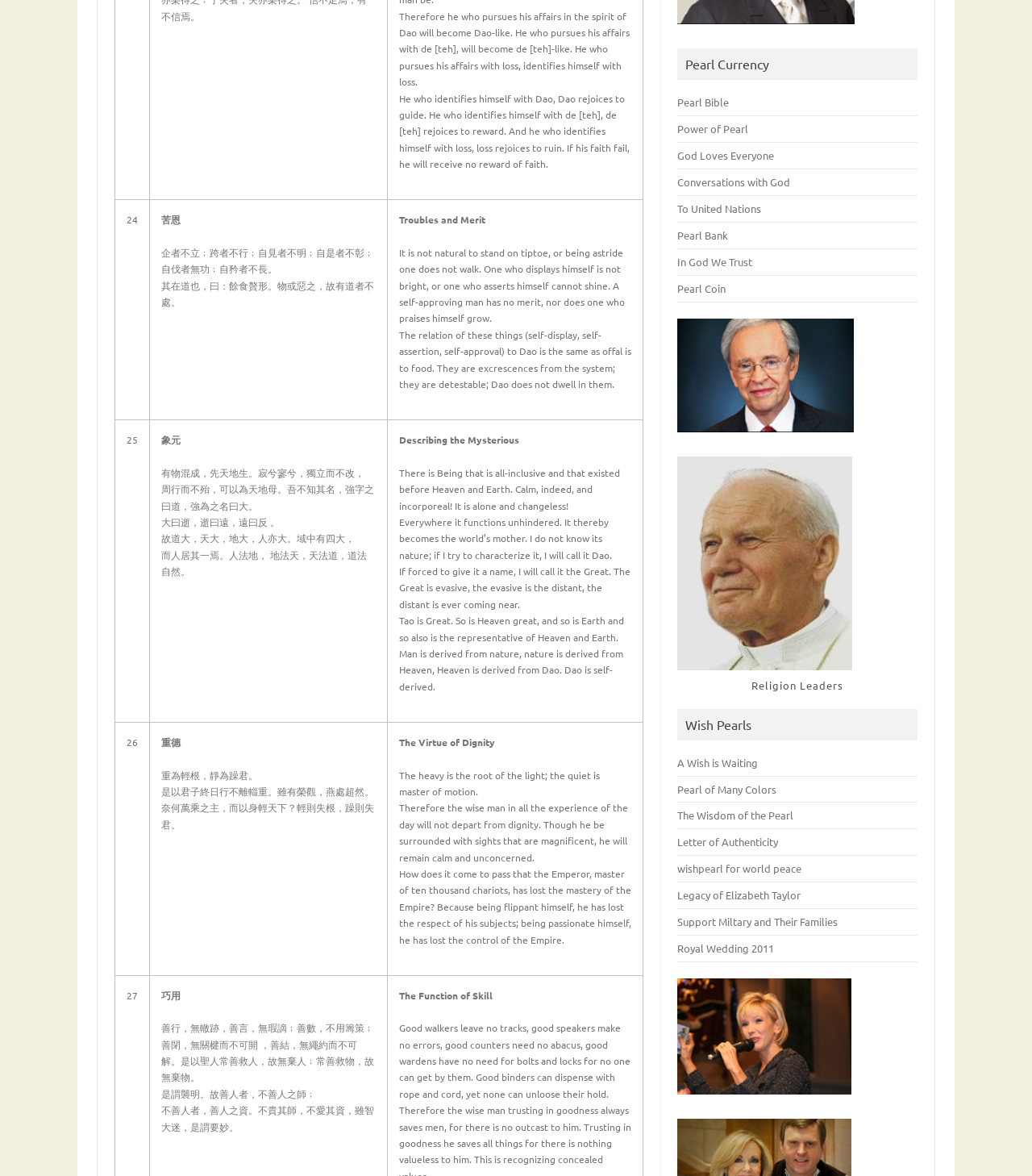What is the name of the person in the second figure?
Please ensure your answer to the question is detailed and covers all necessary aspects.

I looked at the figures on the webpage and found the second figure with an image of a person. The figcaption element associated with this figure has a static text content of 'Religion Leaders', and the image is labeled as 'Paul'.